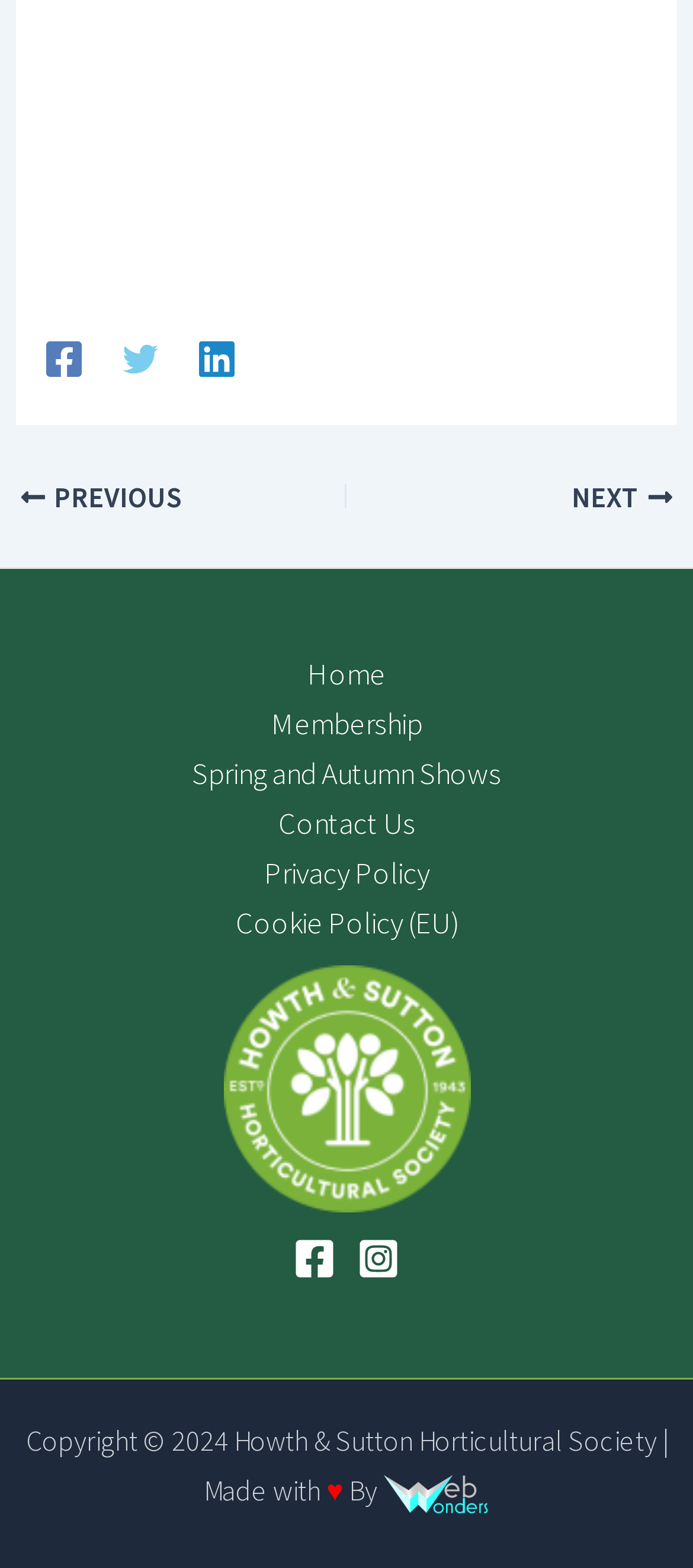Respond to the question with just a single word or phrase: 
What is the name of the website developer?

Web Wonders